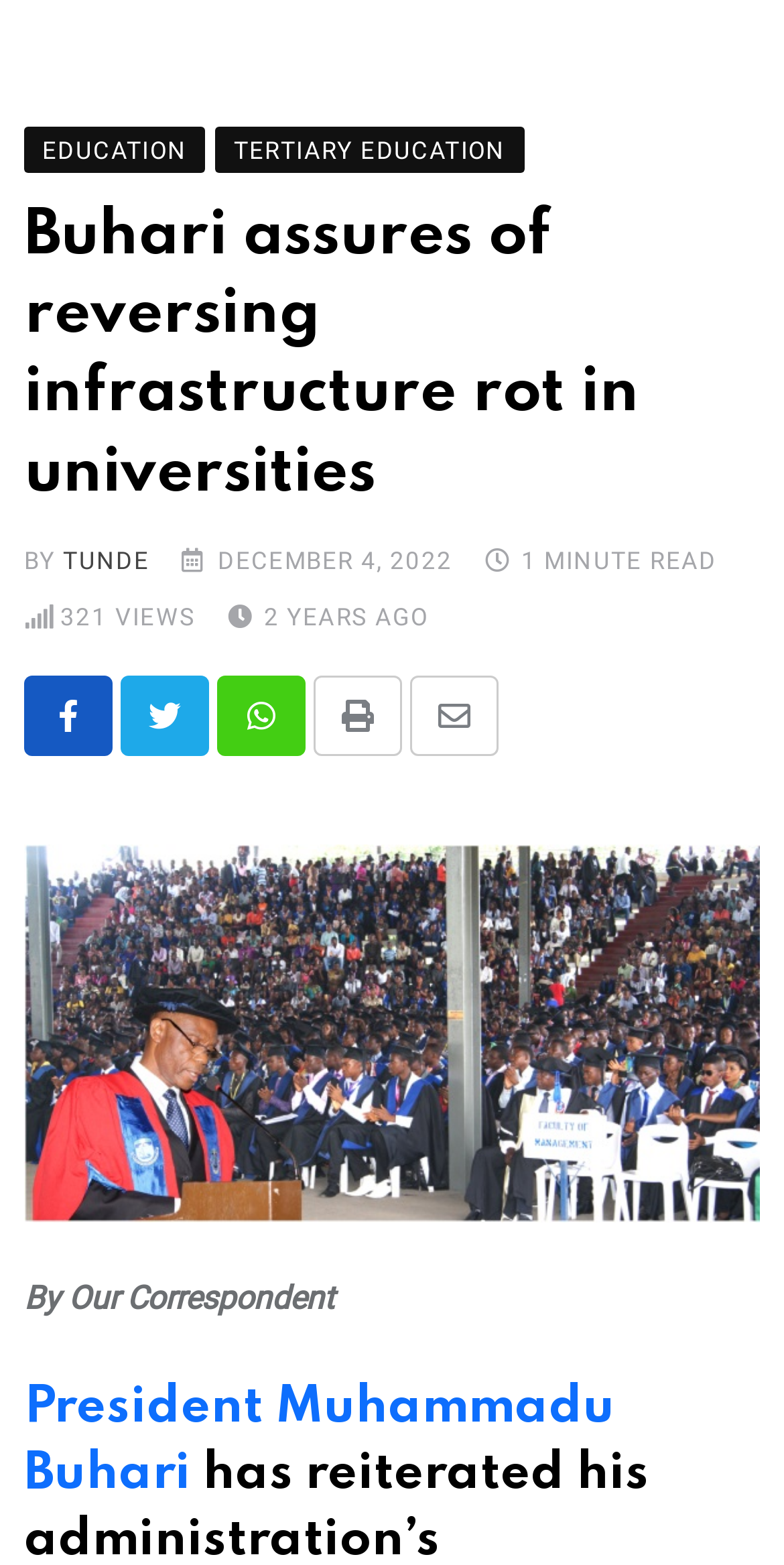Produce an extensive caption that describes everything on the webpage.

The webpage appears to be a news article about President Muhammadu Buhari's commitment to improving Nigerian universities' infrastructure. 

At the top of the page, there is a header section with two links, "EDUCATION" and "TERTIARY EDUCATION", positioned side by side. Below these links, the main title "Buhari assures of reversing infrastructure rot in universities" is displayed prominently. 

To the right of the title, there is a section with the author's name "TUNDE" and the date "DECEMBER 4, 2022". Next to this section, there is a label indicating that the article is a "1 MINUTE READ". 

Further down, there are some statistics, including the number of views, "321", and the time the article was published, "2 YEARS AGO". 

A row of social media links and icons, including Whatsapp, Print, and Share via Email, is positioned below the statistics. 

The main content of the article is accompanied by a figure or image, which takes up a significant portion of the page. 

At the bottom of the page, there is a byline "By Our Correspondent" and a link to the main subject of the article, "President Muhammadu Buhari".